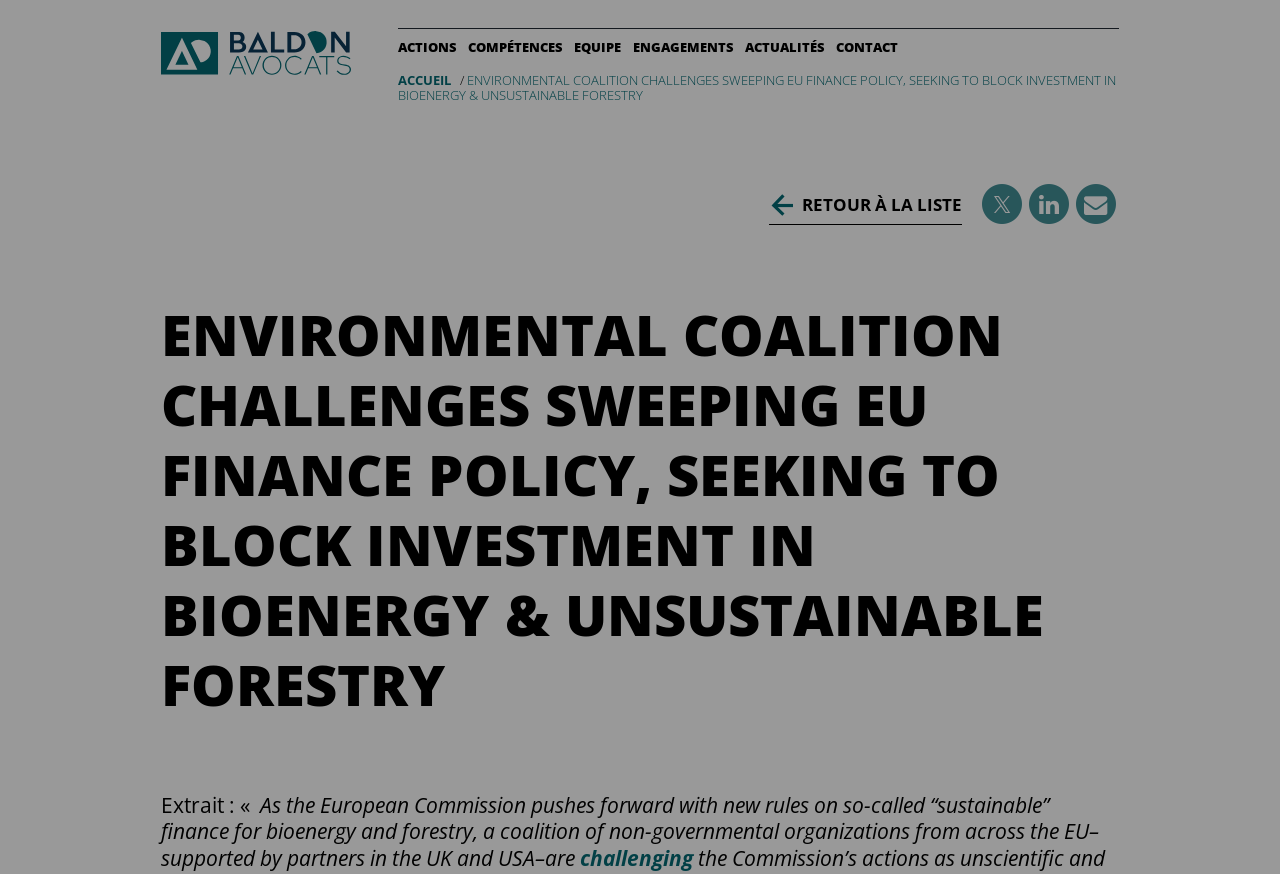Please identify the bounding box coordinates of the element's region that I should click in order to complete the following instruction: "Share on Twitter". The bounding box coordinates consist of four float numbers between 0 and 1, i.e., [left, top, right, bottom].

[0.765, 0.219, 0.801, 0.246]